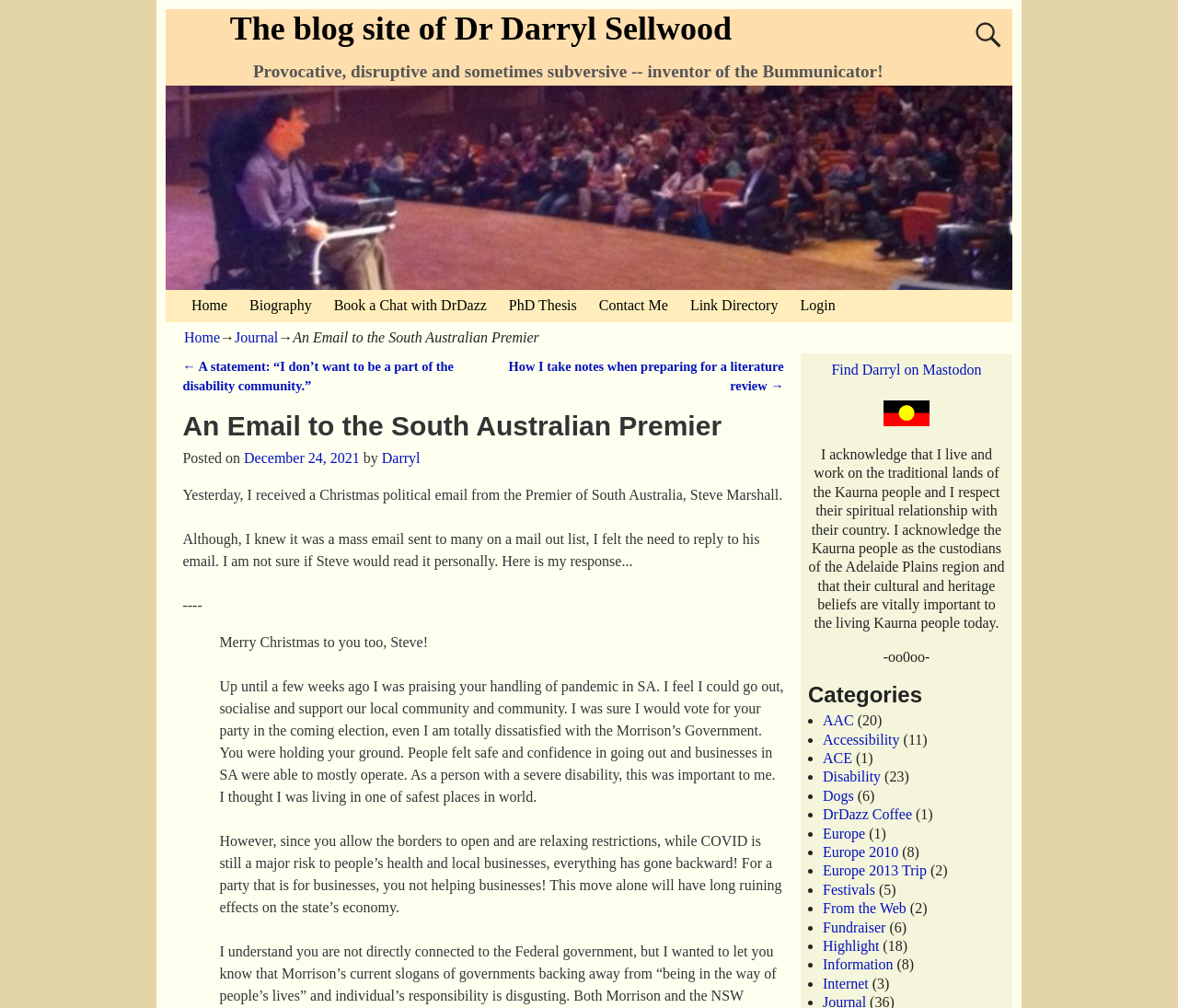Analyze the image and deliver a detailed answer to the question: What is the date of the post 'An Email to the South Australian Premier'?

I found the answer by looking at the link element with the text 'December 24, 2021' which is located below the post title 'An Email to the South Australian Premier'.